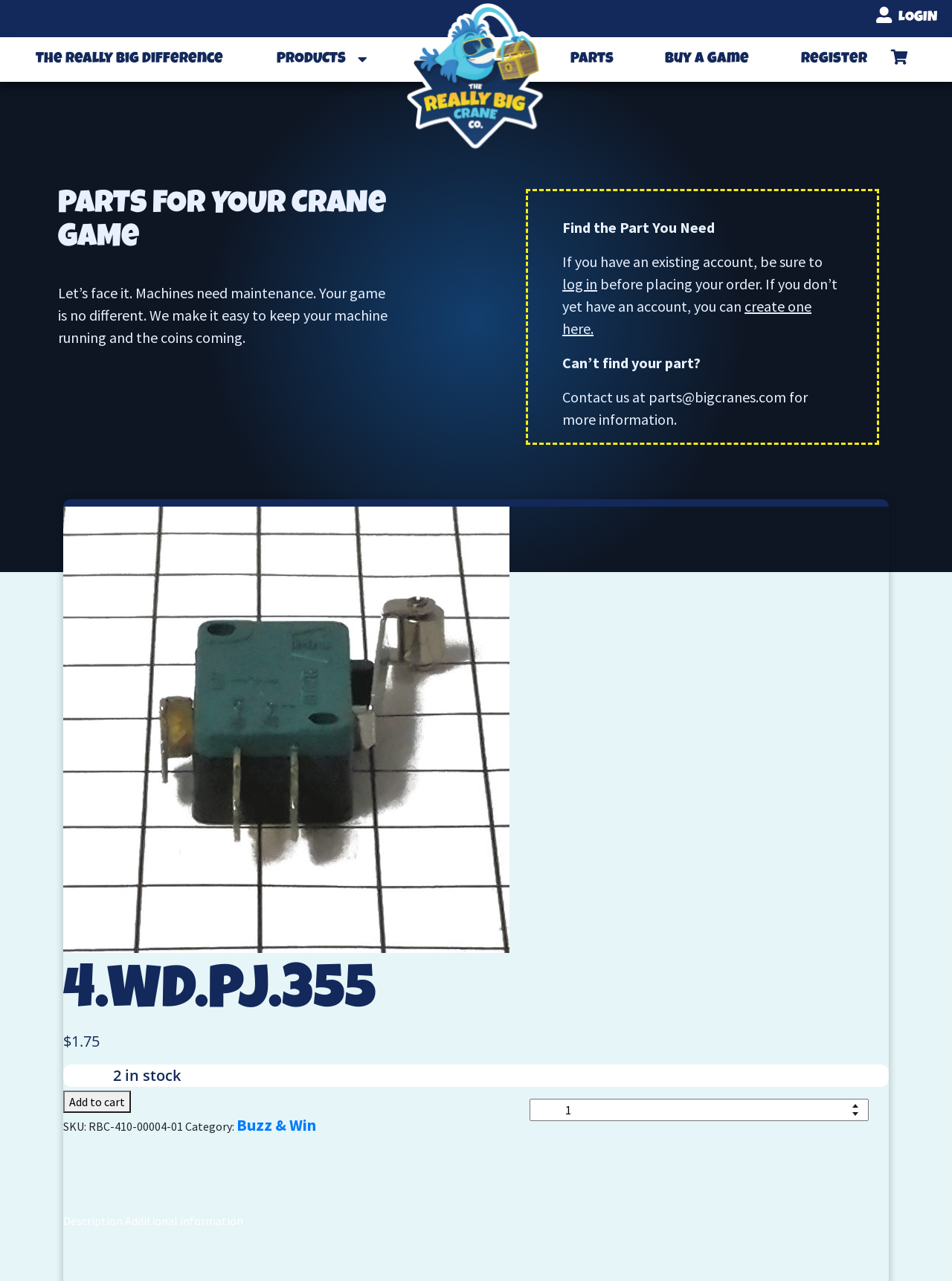Determine the bounding box coordinates of the clickable region to carry out the instruction: "Click on LOGIN".

[0.92, 0.0, 0.984, 0.029]